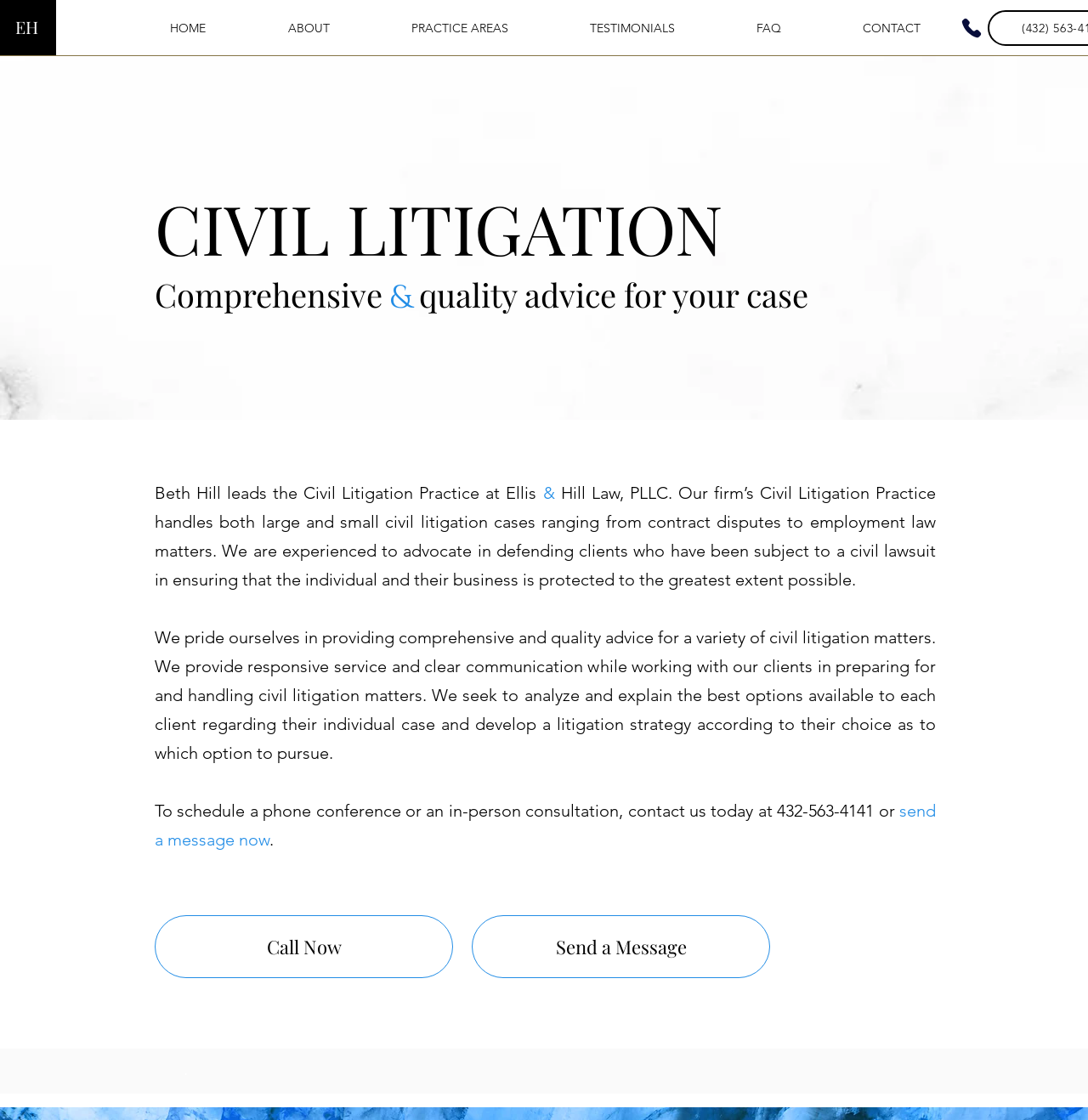Reply to the question with a brief word or phrase: What type of cases does the Civil Litigation Practice handle?

Contract disputes to employment law matters